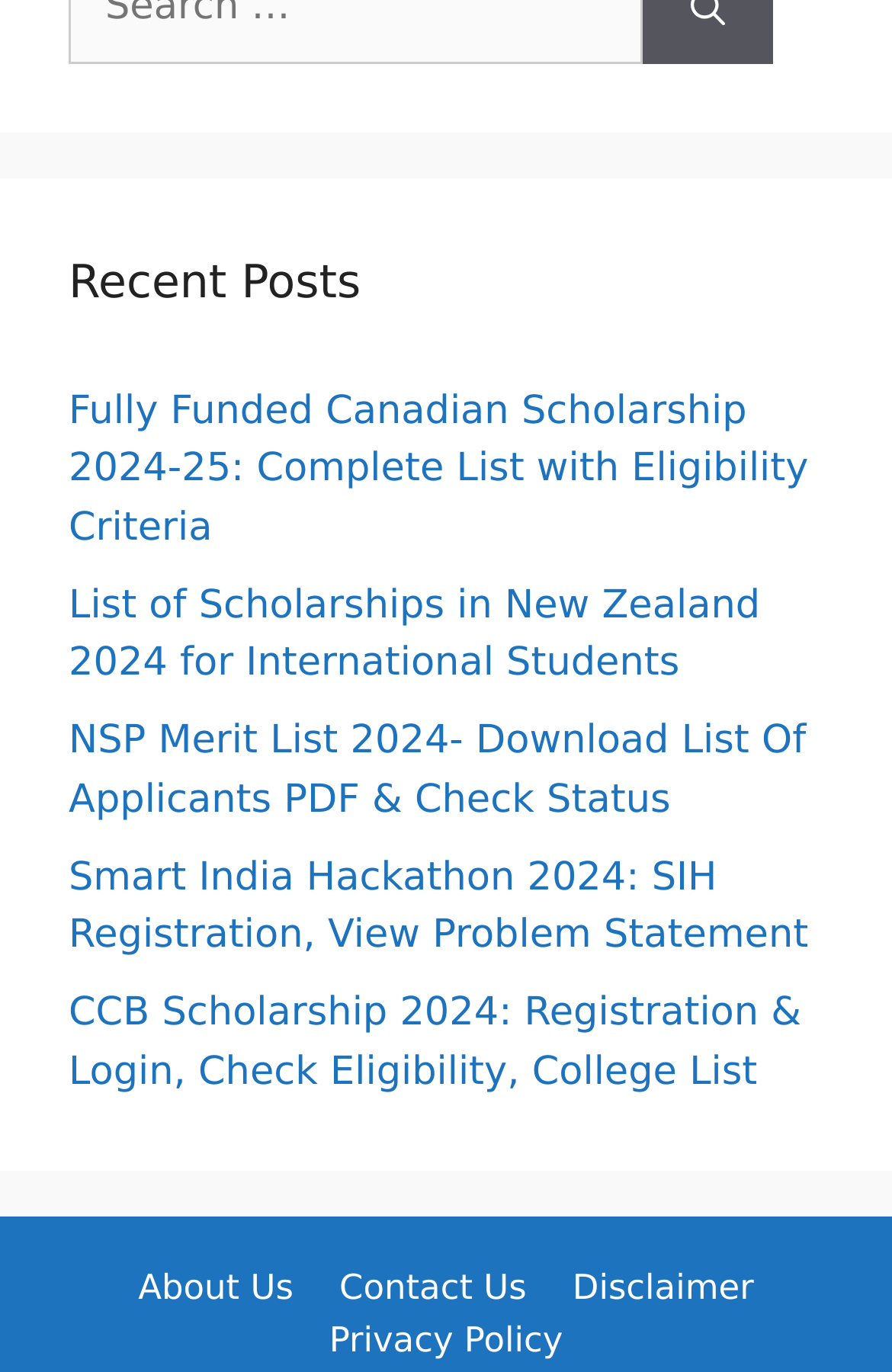Respond to the question below with a single word or phrase:
What is the phone number for queries?

0120-6619540